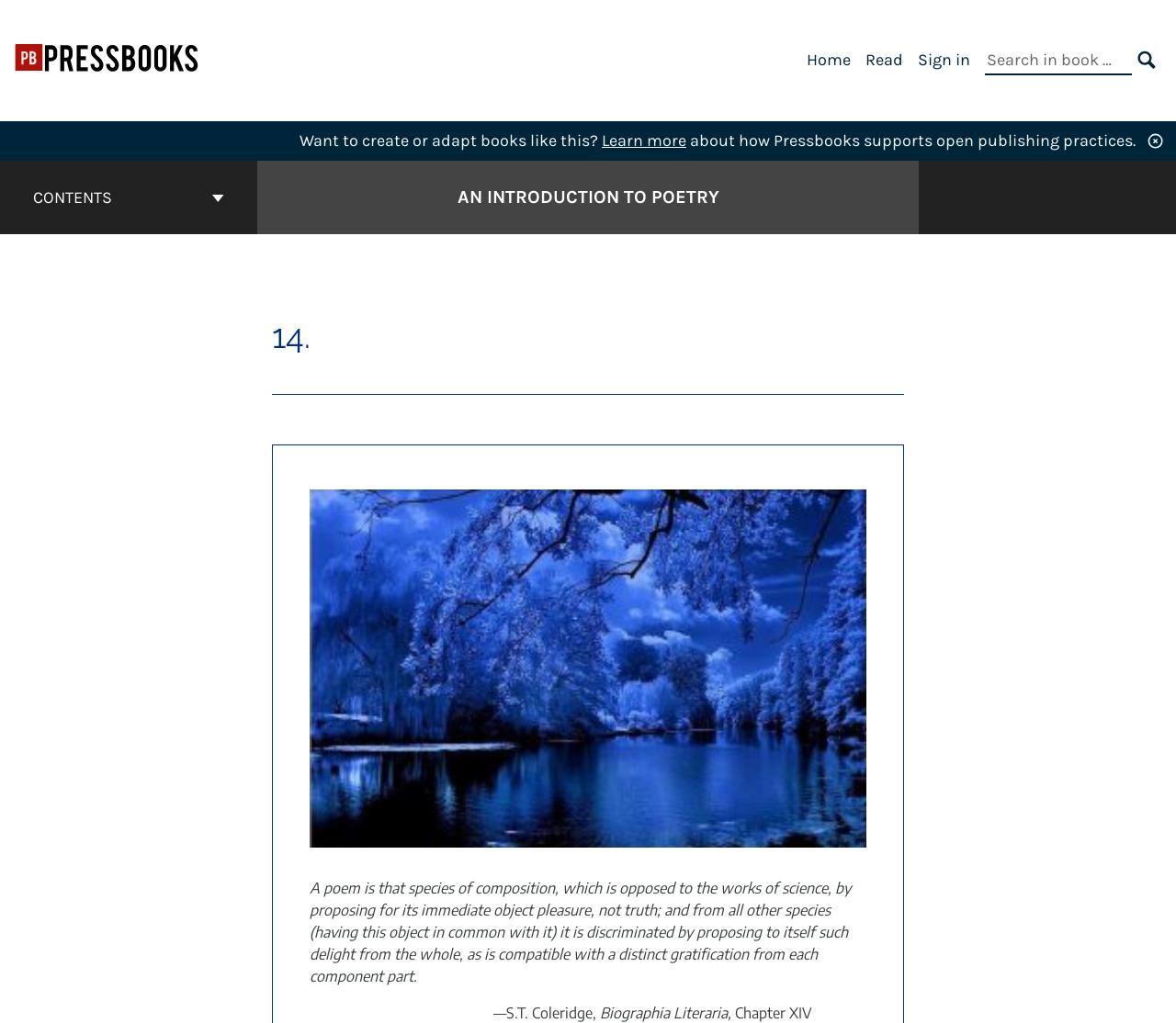Answer the question in one word or a short phrase:
What is the chapter number mentioned?

Chapter XIV